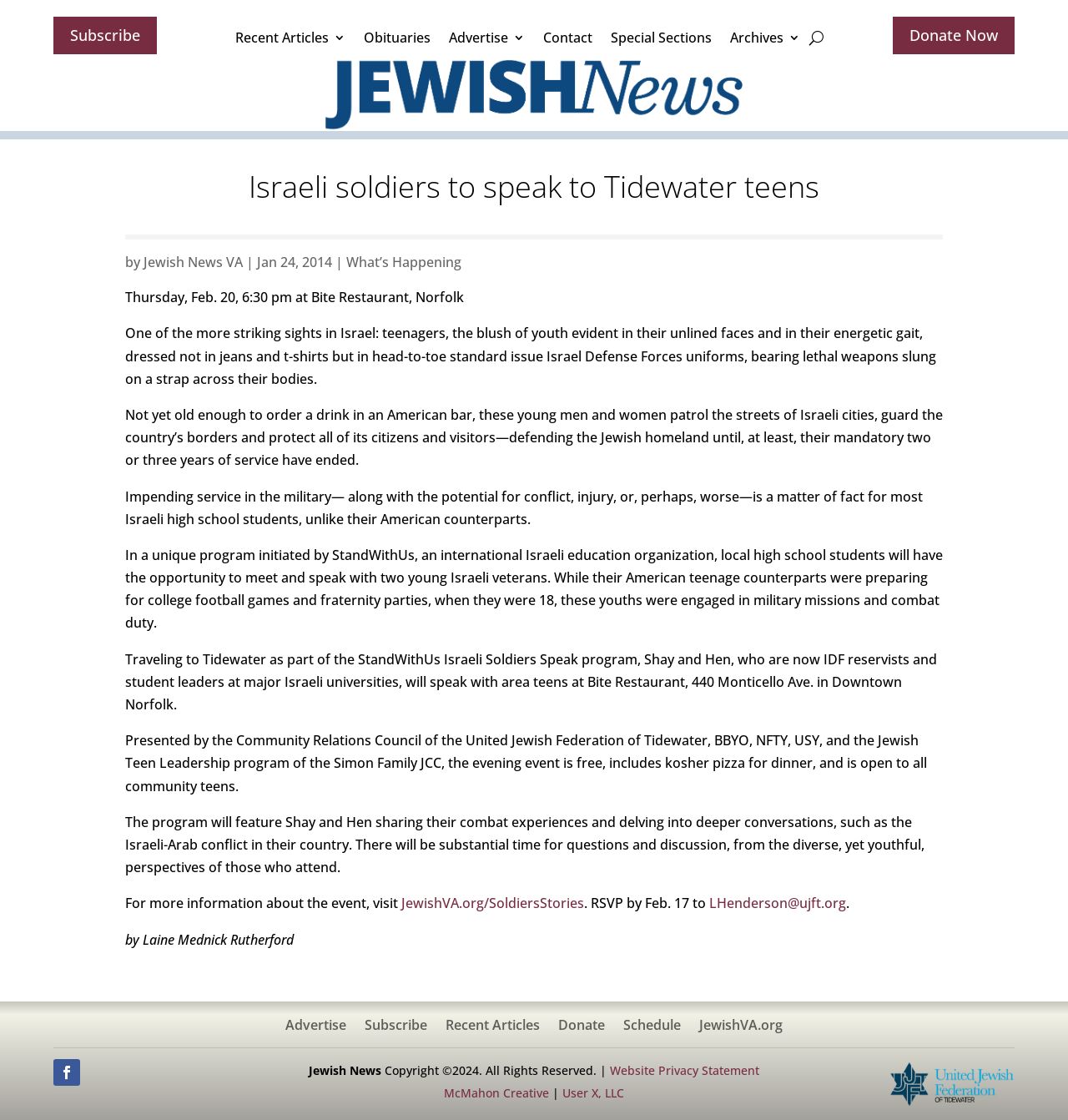Carefully observe the image and respond to the question with a detailed answer:
Where is the event taking place?

I found this answer by reading the paragraph that mentions the event location as 'Bite Restaurant, 440 Monticello Ave. in Downtown Norfolk'.